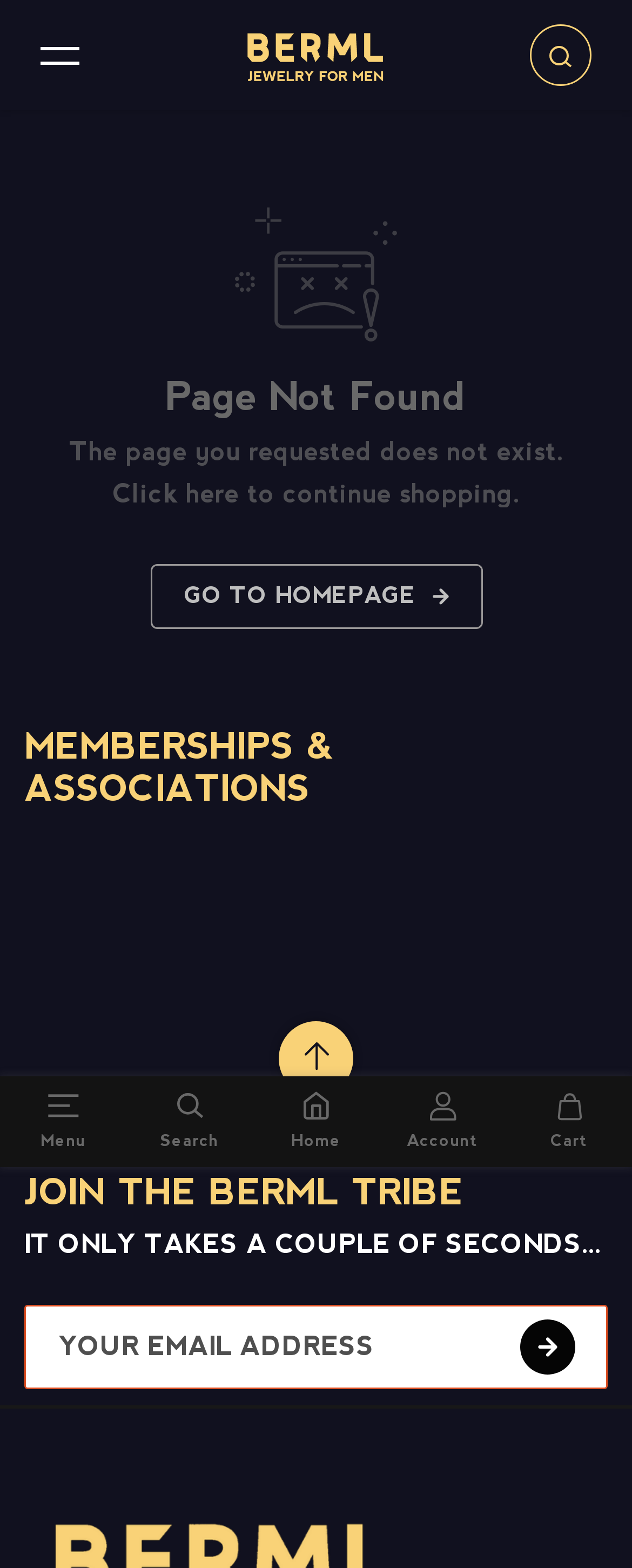Determine the bounding box coordinates for the area you should click to complete the following instruction: "Search for something".

[0.838, 0.016, 0.936, 0.055]